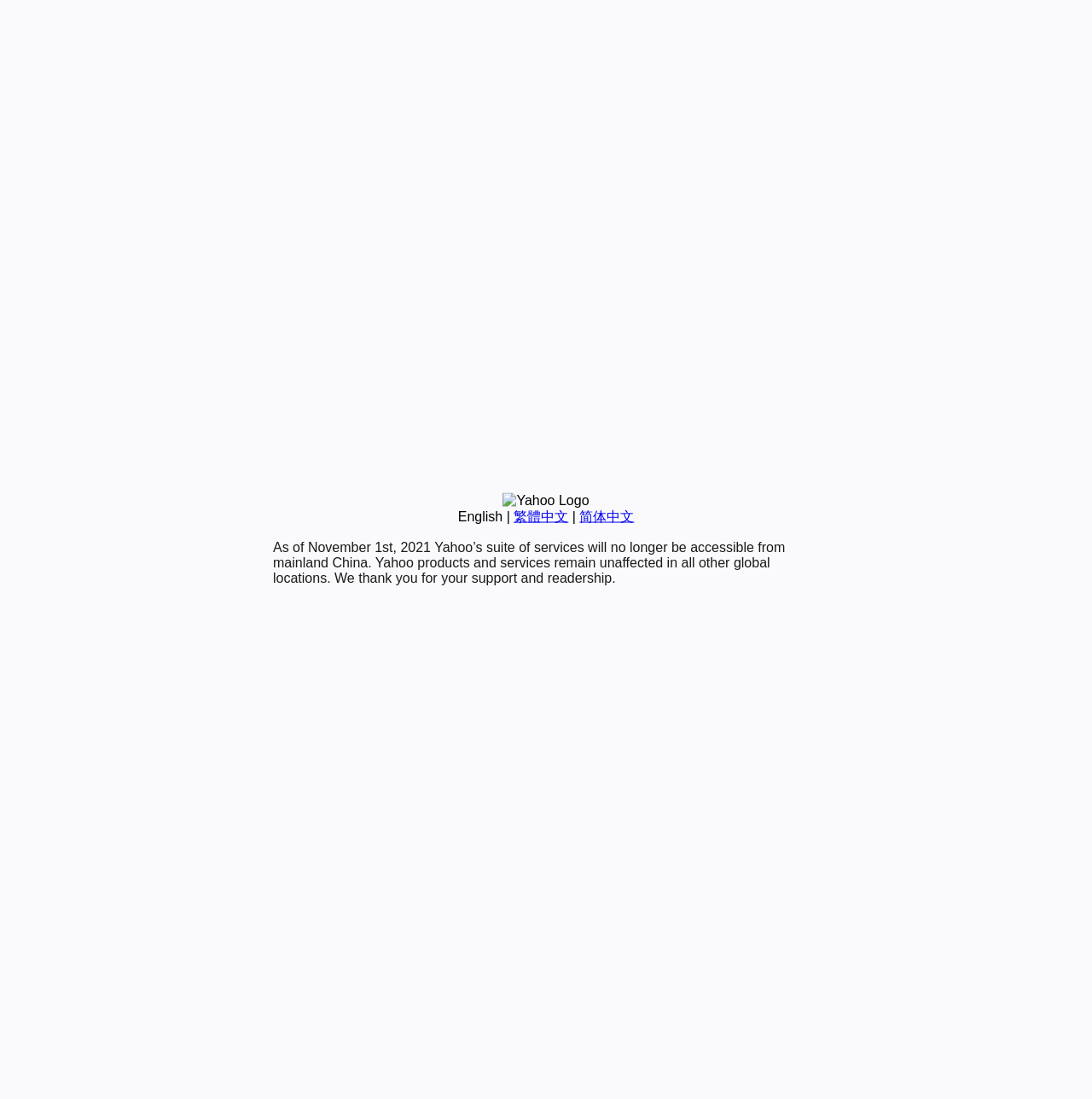Using the description: "English", determine the UI element's bounding box coordinates. Ensure the coordinates are in the format of four float numbers between 0 and 1, i.e., [left, top, right, bottom].

[0.419, 0.463, 0.46, 0.476]